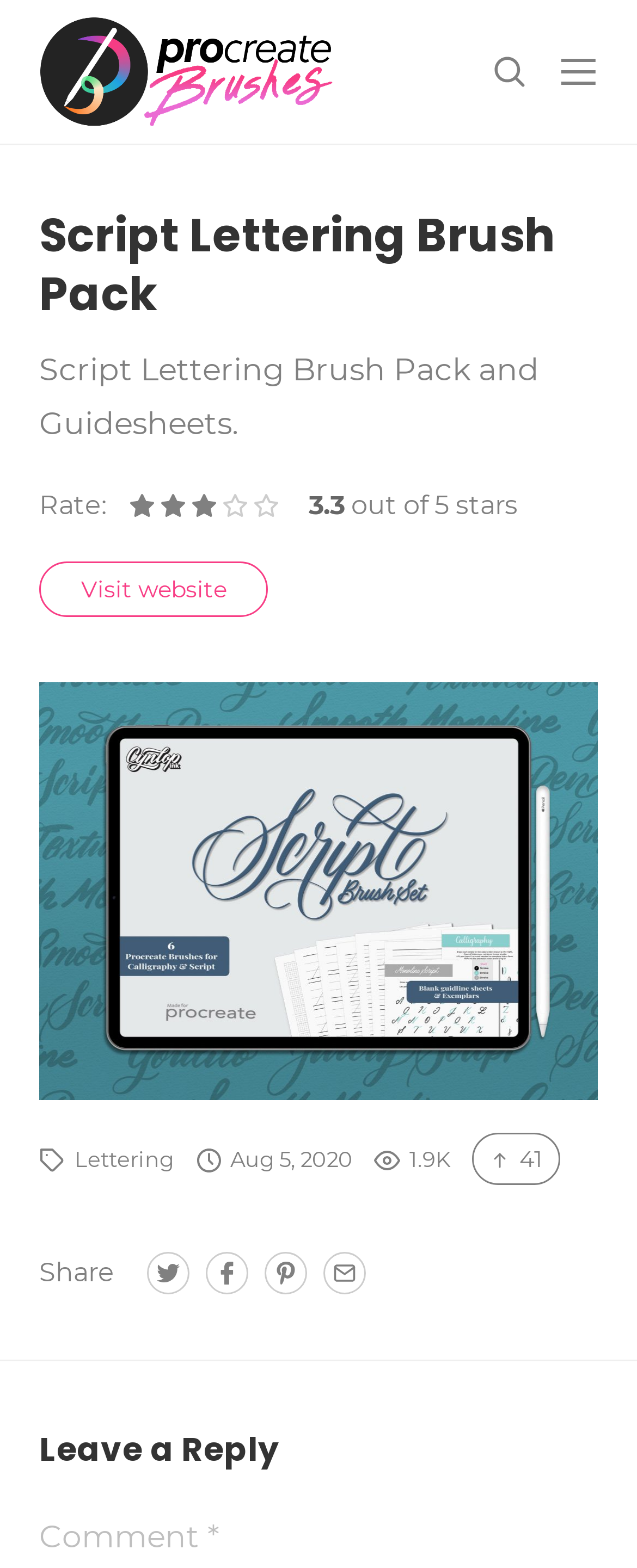Can you specify the bounding box coordinates for the region that should be clicked to fulfill this instruction: "Share this entry".

None